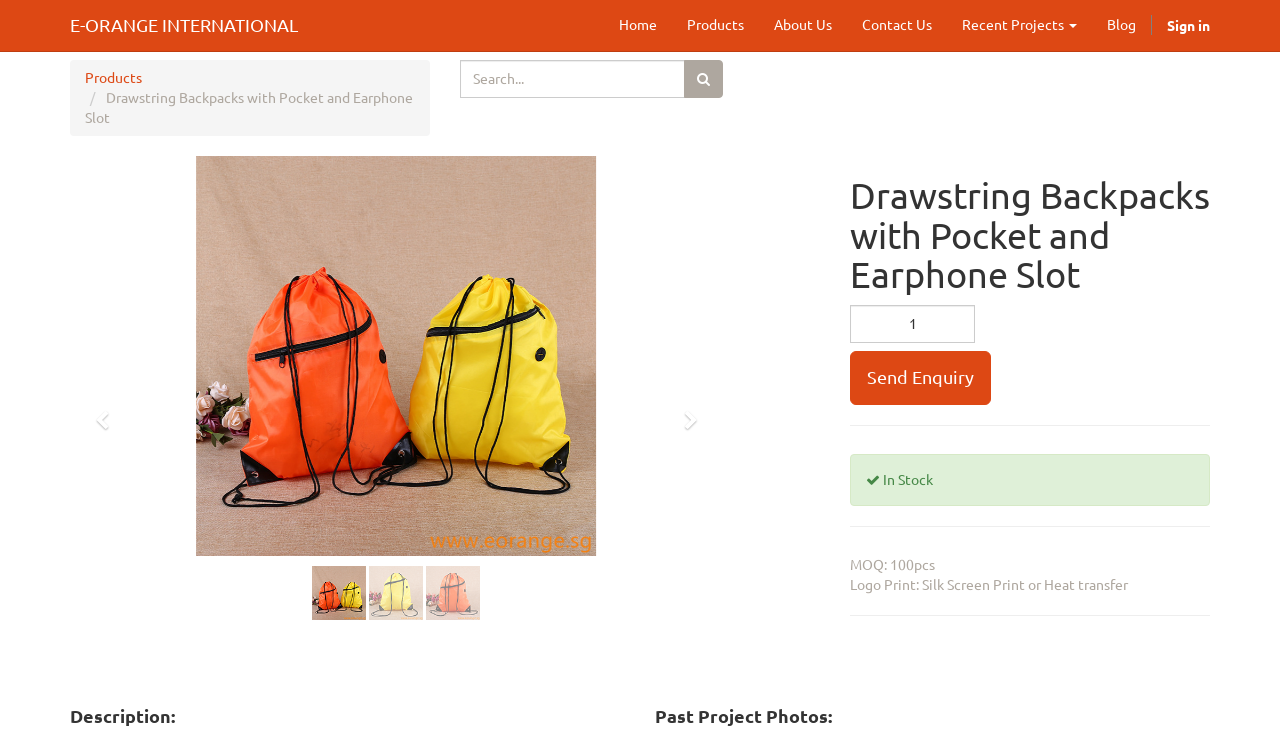Generate a thorough caption that explains the contents of the webpage.

This webpage is about customized drawstring backpacks with pockets and earphone slots, specifically highlighting the product "Drawstring Backpacks with Pocket and Earphone Slot" from E-ORANGE Corporate Gift Singapore. 

At the top, there is a navigation menu with links to "E-ORANGE INTERNATIONAL", "Home", "Products", "About Us", "Contact Us", "Recent Projects", "Blog", and "Sign in". Below the navigation menu, there is a search bar with a search button. 

On the left side, there is a large image of the product, and below it, there are two buttons, "Previous" and "Next", which likely allow users to navigate through product images. 

On the right side, there is a heading with the product name, followed by a table with product details, including a textbox and a "Send Enquiry" link. Below the table, there are several sections separated by horizontal lines, displaying information such as "In Stock", "MOQ: 100pcs", and "Logo Print: Silk Screen Print or Heat transfer". 

At the bottom of the page, there are two headings, "Description" and "Past Project Photos", which likely introduce the product description and showcase past project photos, respectively.